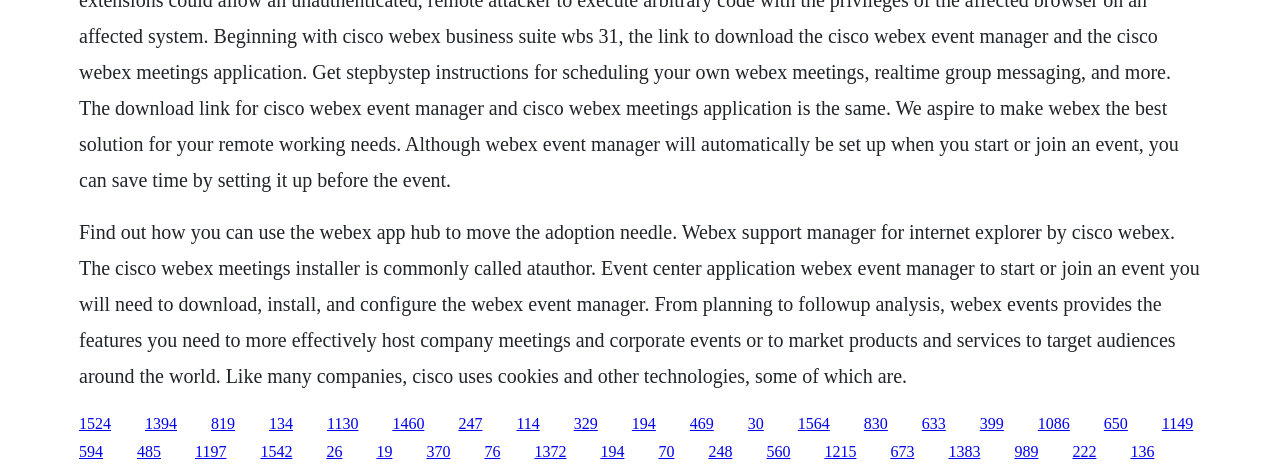Provide the bounding box coordinates of the area you need to click to execute the following instruction: "Click the link to learn about Webex Support Manager for Internet Explorer".

[0.062, 0.873, 0.087, 0.909]